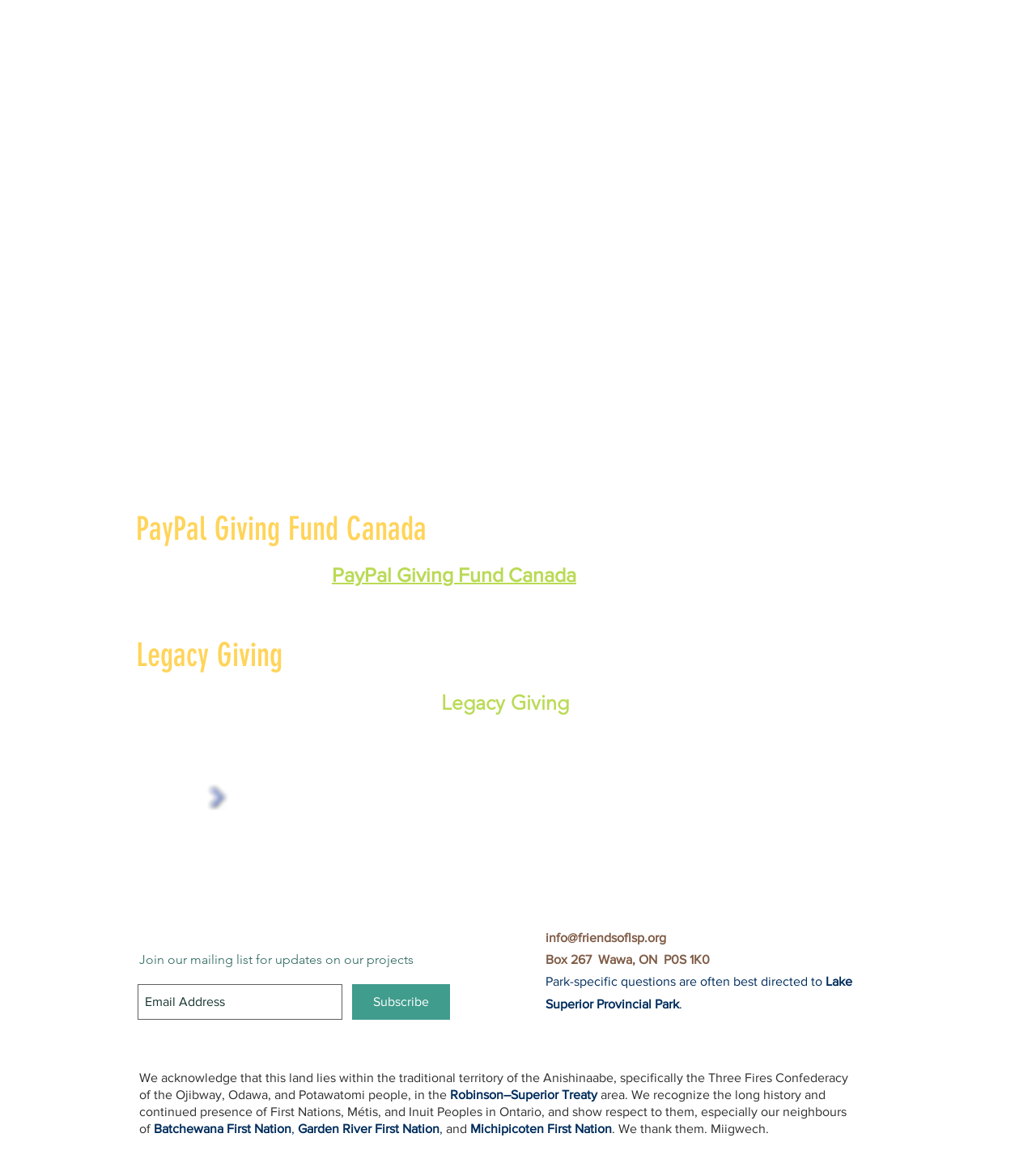Provide the bounding box coordinates of the HTML element this sentence describes: "Subscribe". The bounding box coordinates consist of four float numbers between 0 and 1, i.e., [left, top, right, bottom].

[0.34, 0.846, 0.434, 0.877]